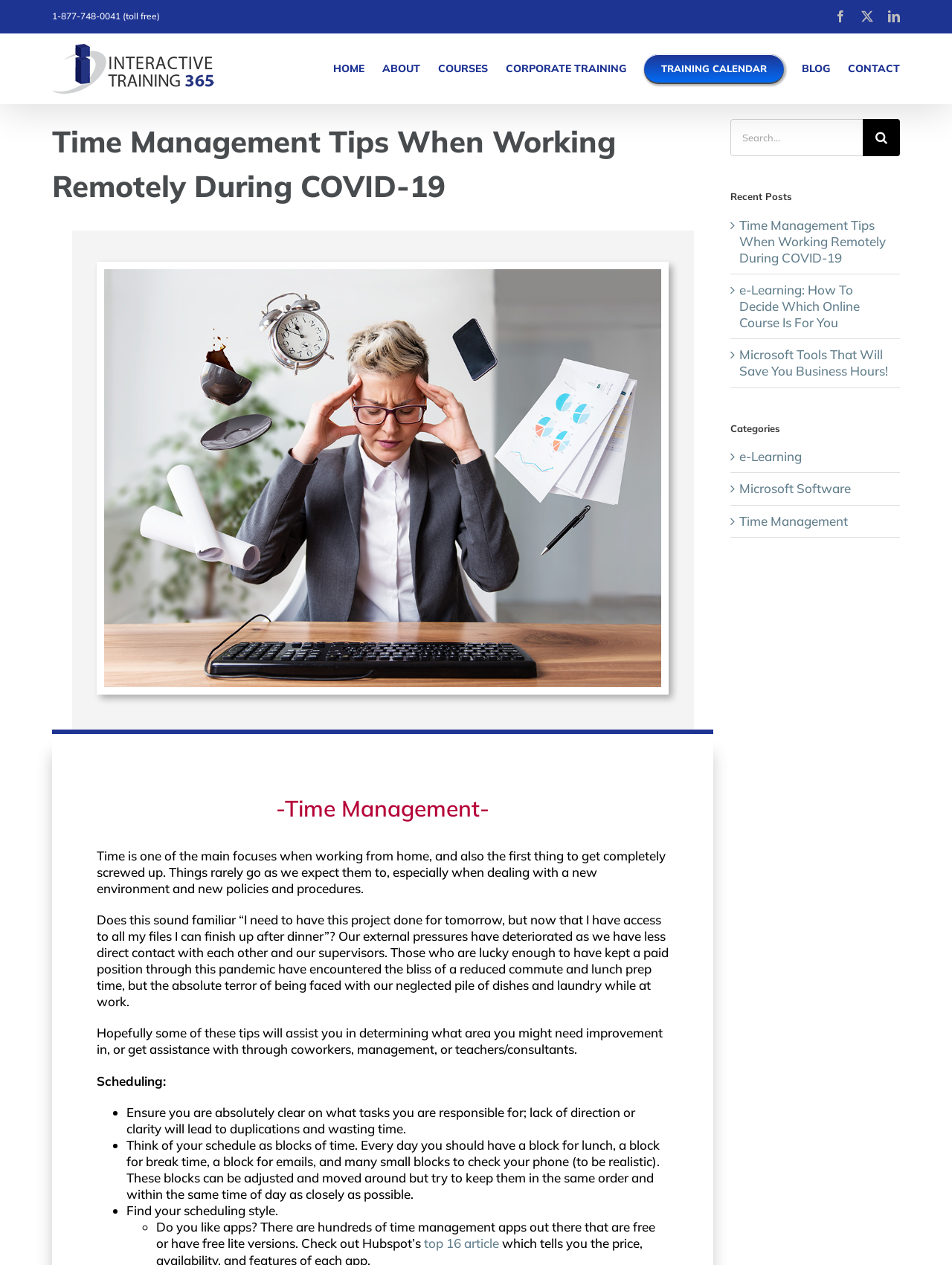Give a concise answer using one word or a phrase to the following question:
What is the main topic of the webpage?

Time Management